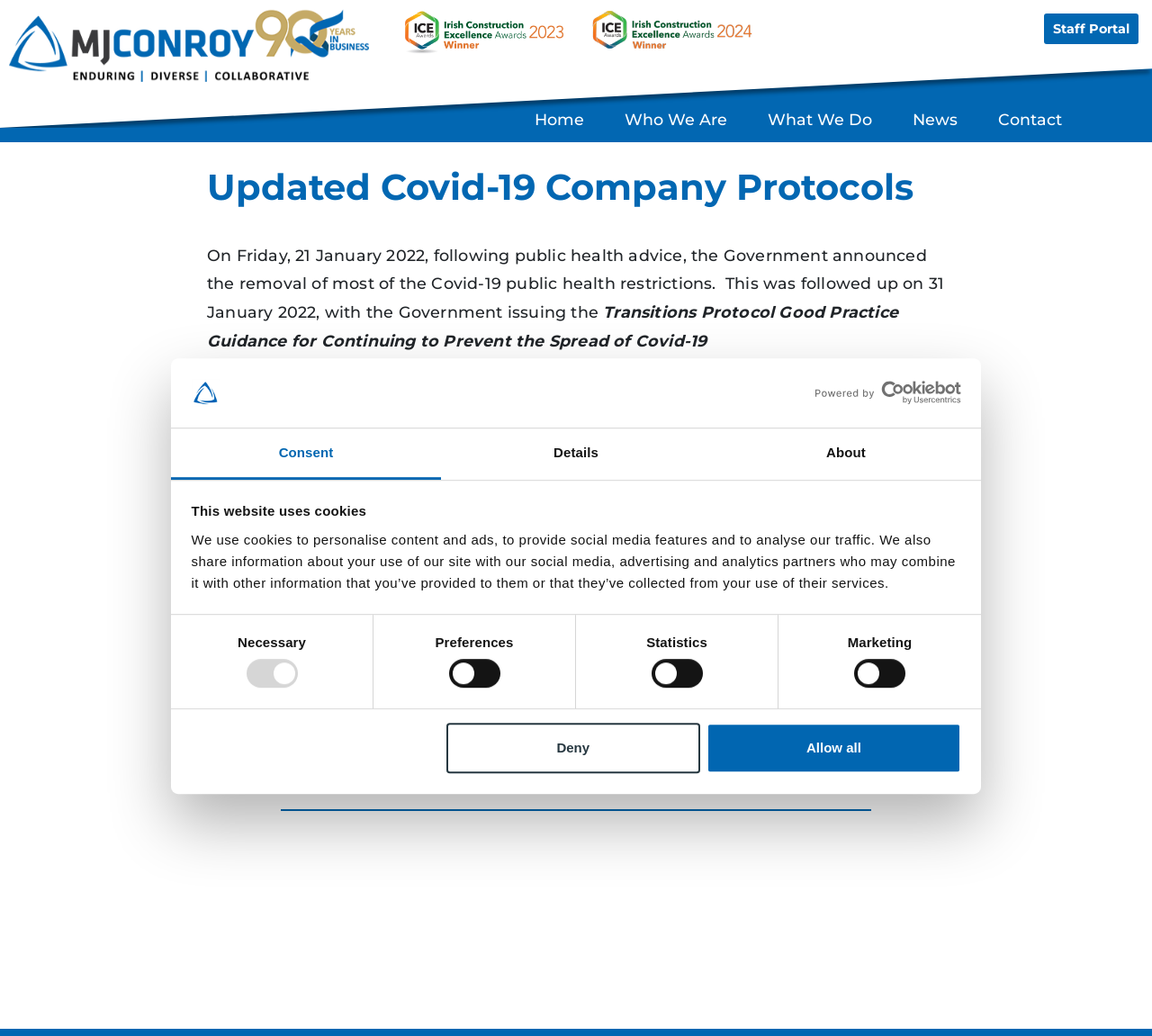Determine the bounding box coordinates of the section to be clicked to follow the instruction: "Click the 'Allow all' button". The coordinates should be given as four float numbers between 0 and 1, formatted as [left, top, right, bottom].

[0.614, 0.697, 0.834, 0.747]